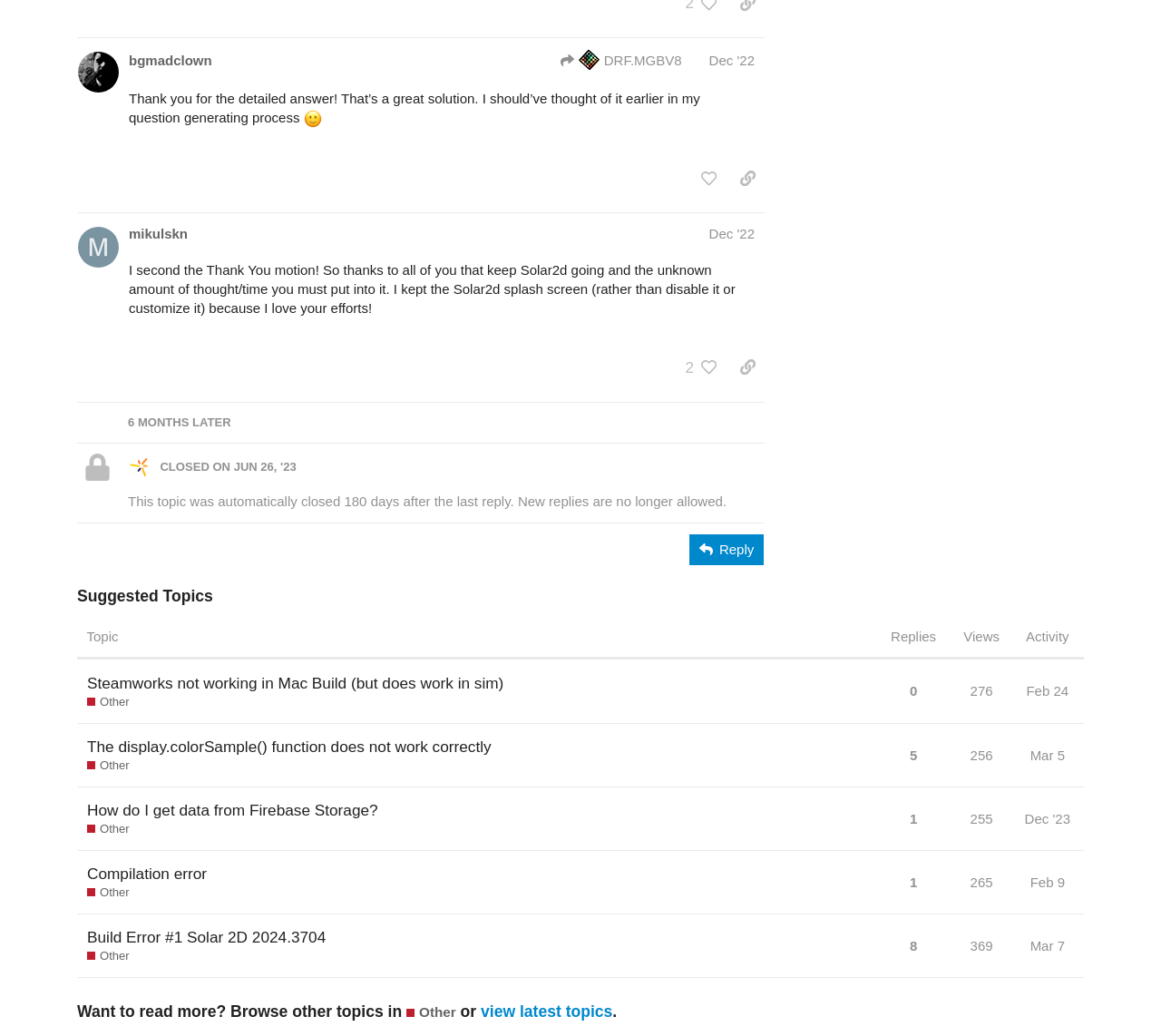Pinpoint the bounding box coordinates of the clickable element to carry out the following instruction: "like this post."

[0.598, 0.34, 0.625, 0.37]